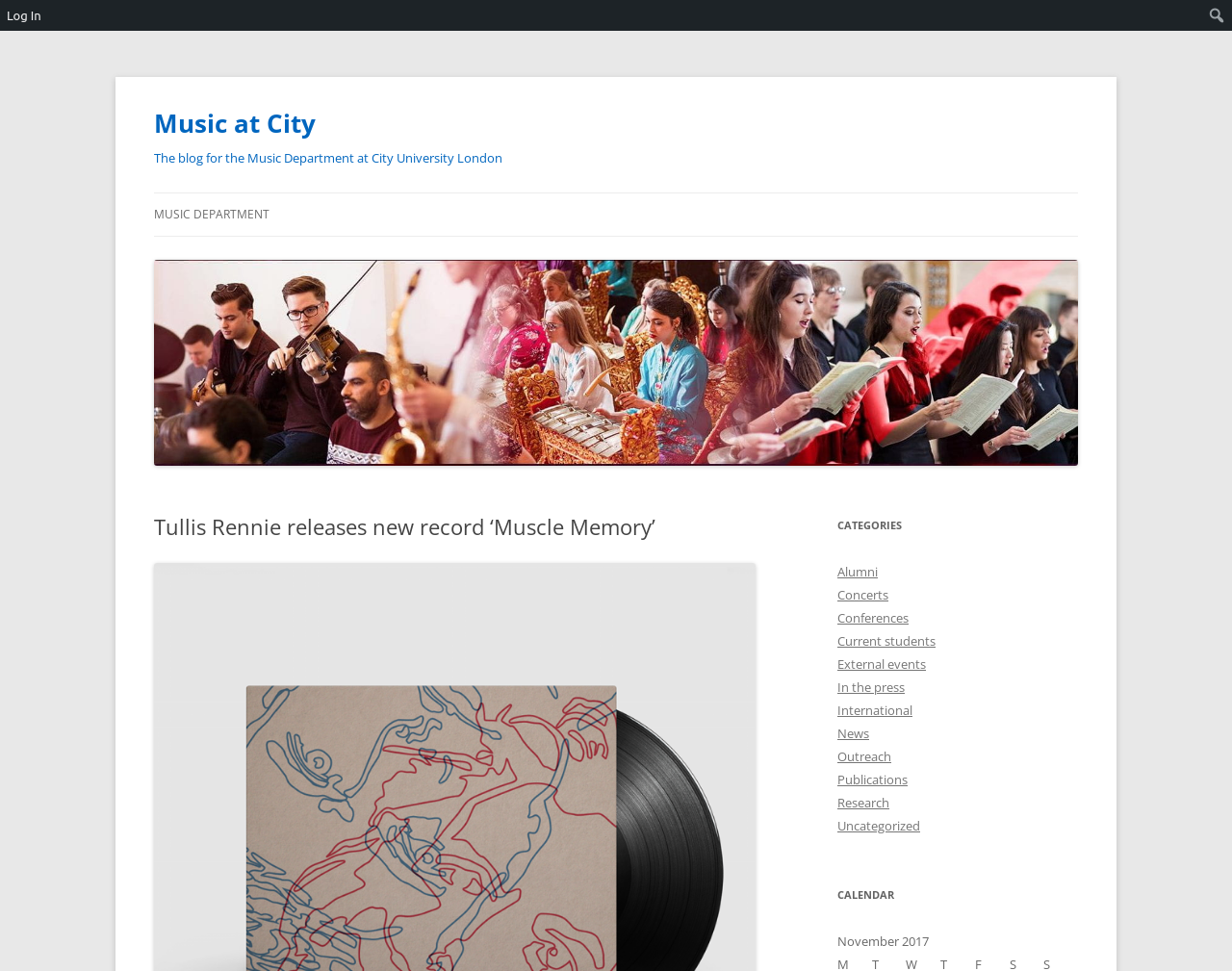Please give a succinct answer using a single word or phrase:
Is there a calendar section on this webpage?

Yes